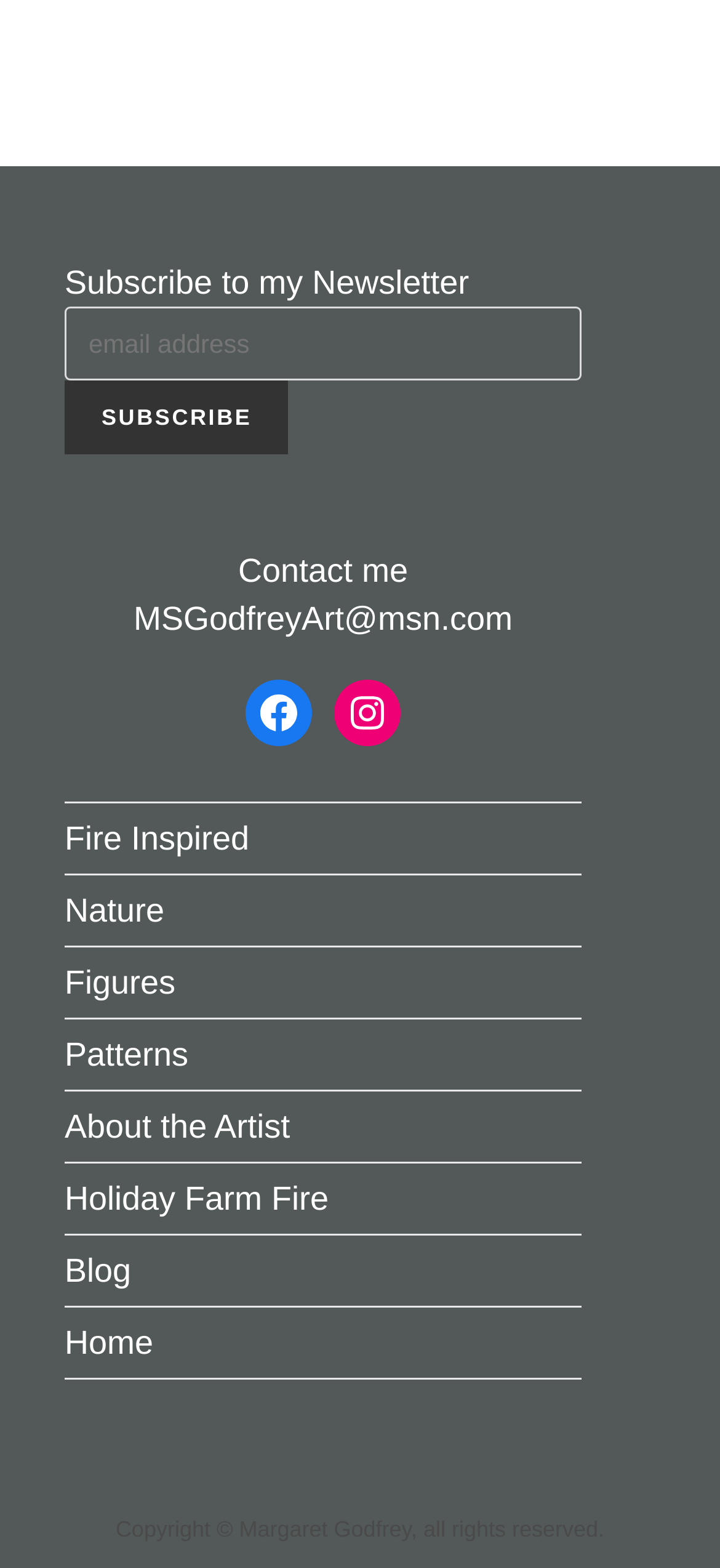Please specify the bounding box coordinates of the element that should be clicked to execute the given instruction: 'View the About the Artist page'. Ensure the coordinates are four float numbers between 0 and 1, expressed as [left, top, right, bottom].

[0.09, 0.707, 0.403, 0.731]